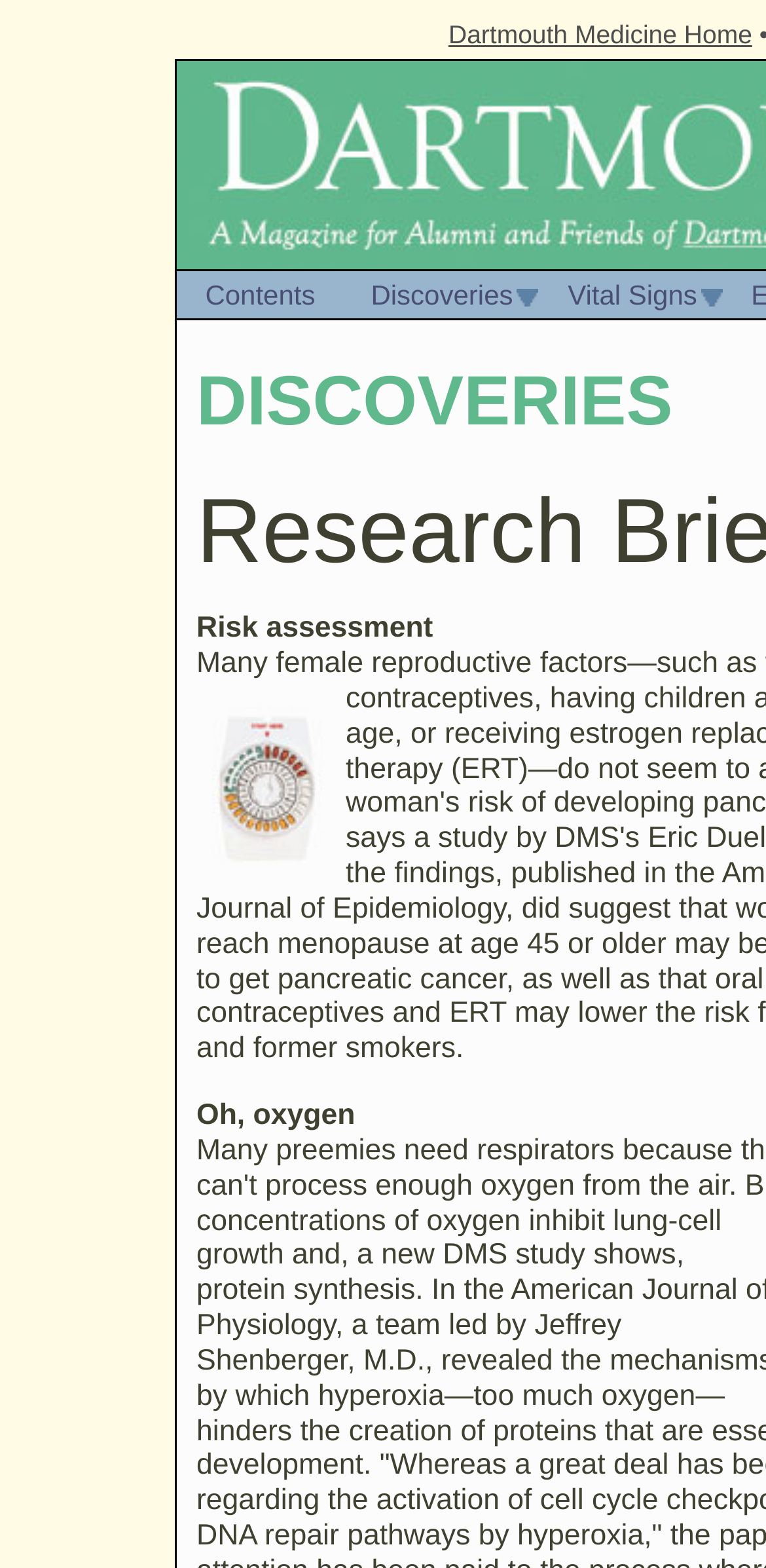Give a detailed account of the webpage's layout and content.

The webpage is titled "Dartmouth Medicine Magazine :: Research Briefs". At the top, there is a link to "Dartmouth Medicine Home" located almost at the center of the top edge of the page. Below this, there are three links aligned horizontally: "Contents", "Discoveries", and "Vital Signs", spanning from the left to the right side of the page.

The main content of the page is divided into sections, with a prominent header "DISCOVERIES" located near the top center of the page. Below this header, there are two sections of text: "Risk assessment" and "Oh, oxygen", positioned one below the other. To the right of the "Risk assessment" text, there is an image. The image is relatively small and positioned close to the "Risk assessment" text.